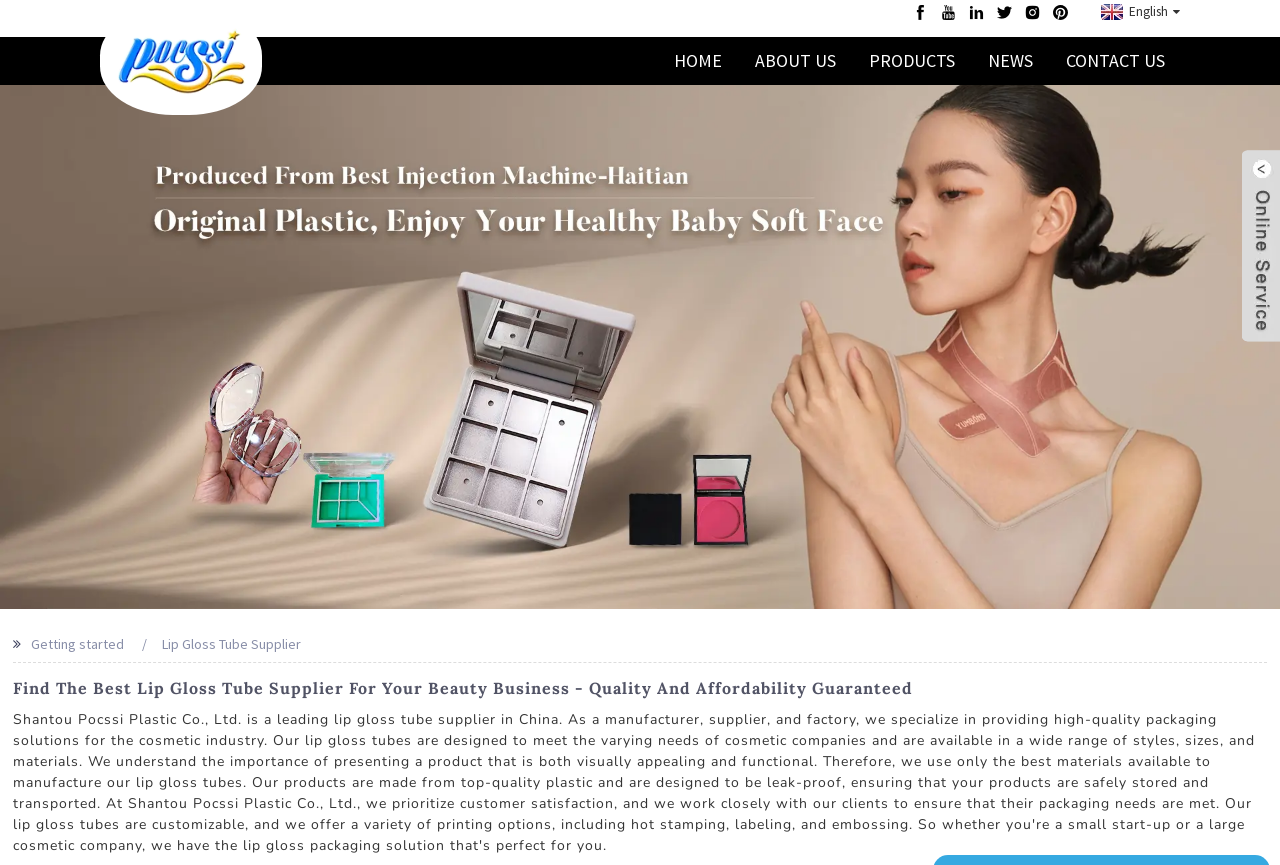Identify the bounding box coordinates of the region that needs to be clicked to carry out this instruction: "Browse the banner". Provide these coordinates as four float numbers ranging from 0 to 1, i.e., [left, top, right, bottom].

[0.0, 0.389, 1.0, 0.41]